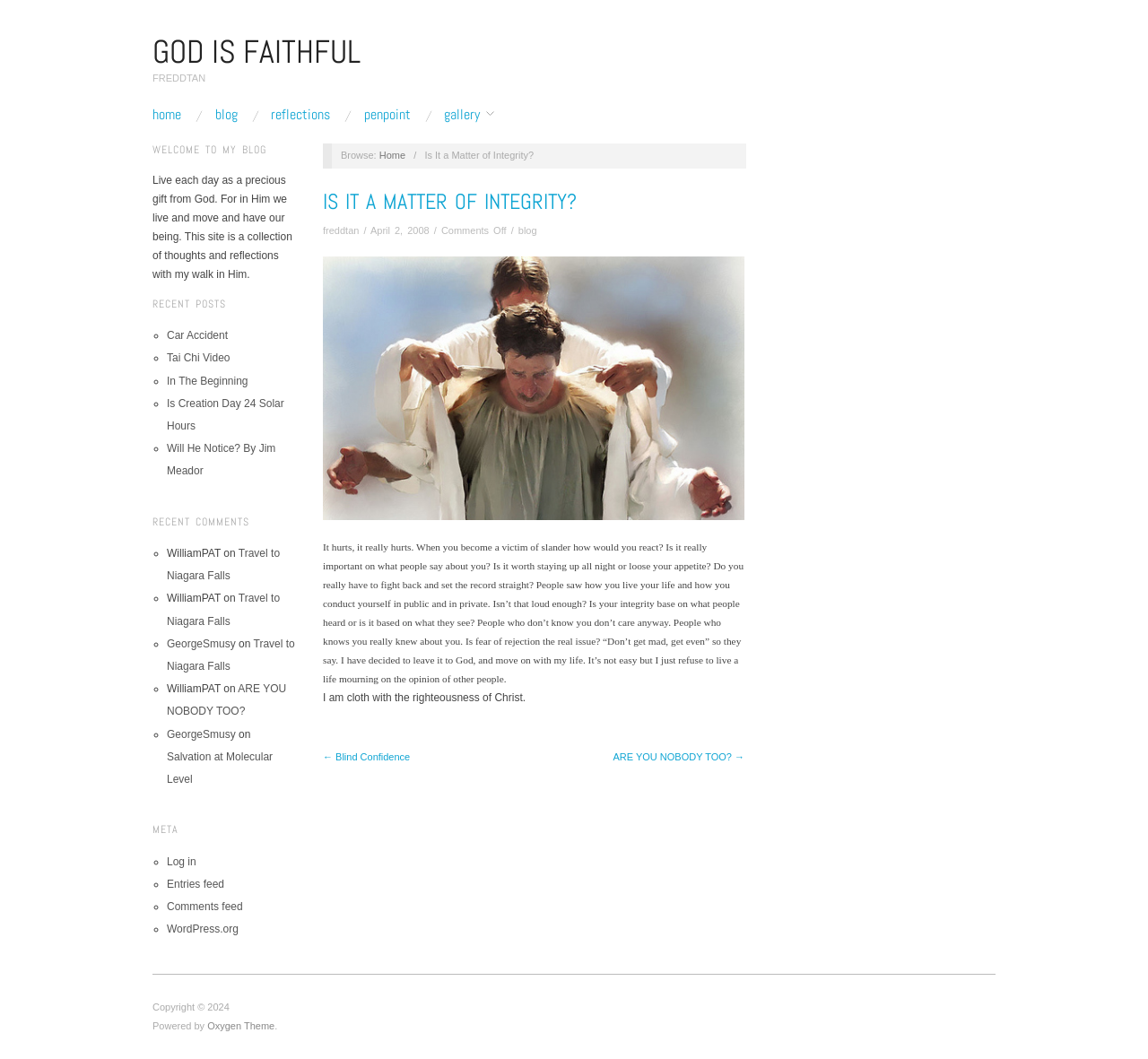Find the bounding box coordinates for the element described here: "Learn English Online".

None